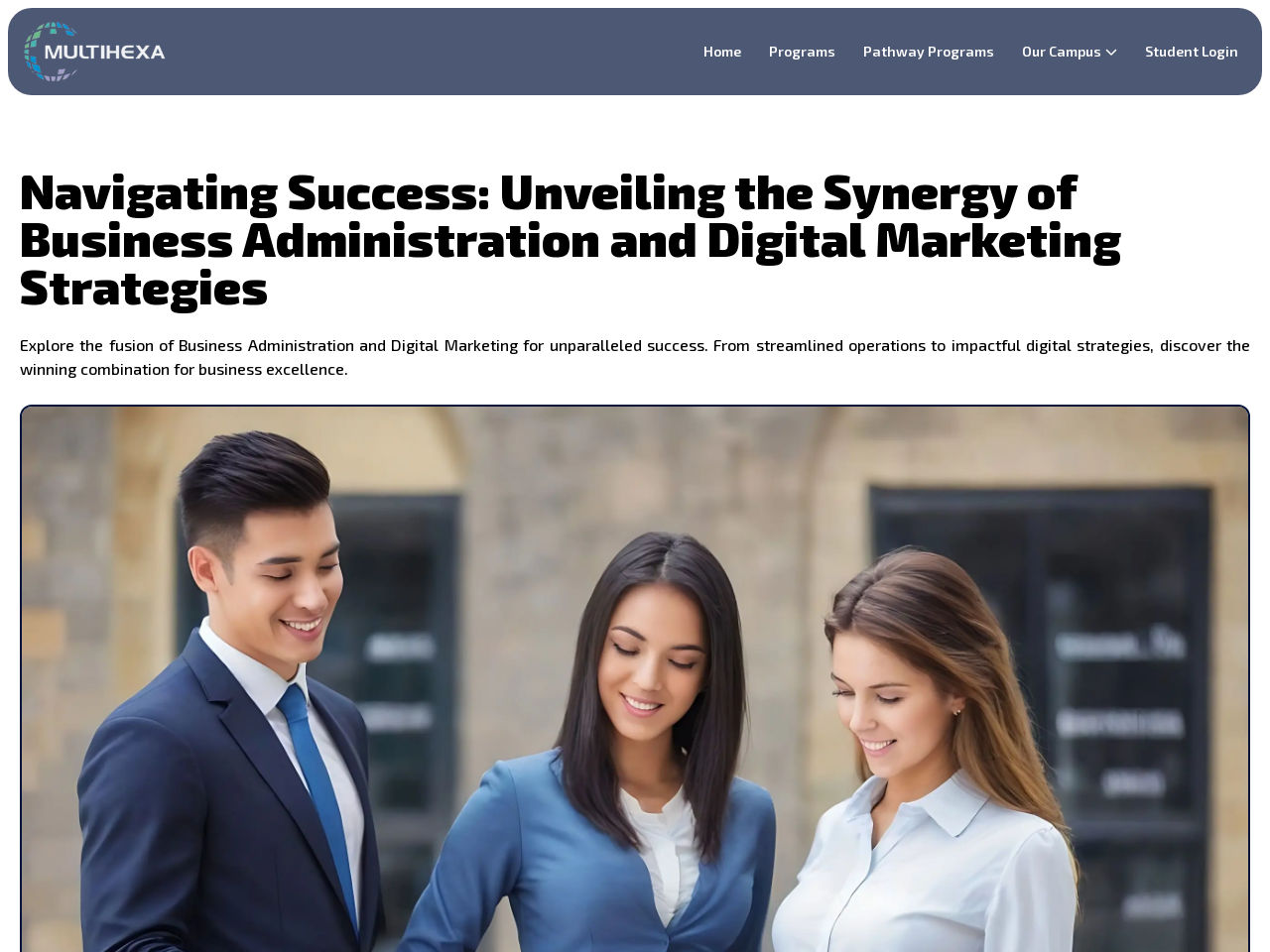Create a detailed narrative of the webpage’s visual and textual elements.

The webpage appears to be the homepage of Multihexa College, with a prominent logo at the top left corner. The logo is accompanied by a navigation menu at the top, featuring links to "Home", "Programs", "Pathway Programs", "Our Campus", and "Student Login", arranged from left to right.

Below the navigation menu, there is a large heading that reads "Navigating Success: Unveiling the Synergy of Business Administration and Digital Marketing Strategies". This heading spans the entire width of the page.

Underneath the heading, there is a paragraph of text that summarizes the college's focus on combining Business Administration and Digital Marketing for success. The text explains how this fusion can lead to streamlined operations and impactful digital strategies, ultimately resulting in business excellence.

Additionally, there are three links to specific campus locations - Quebec, Vancouver, and Toronto - arranged vertically at the top right corner of the page.